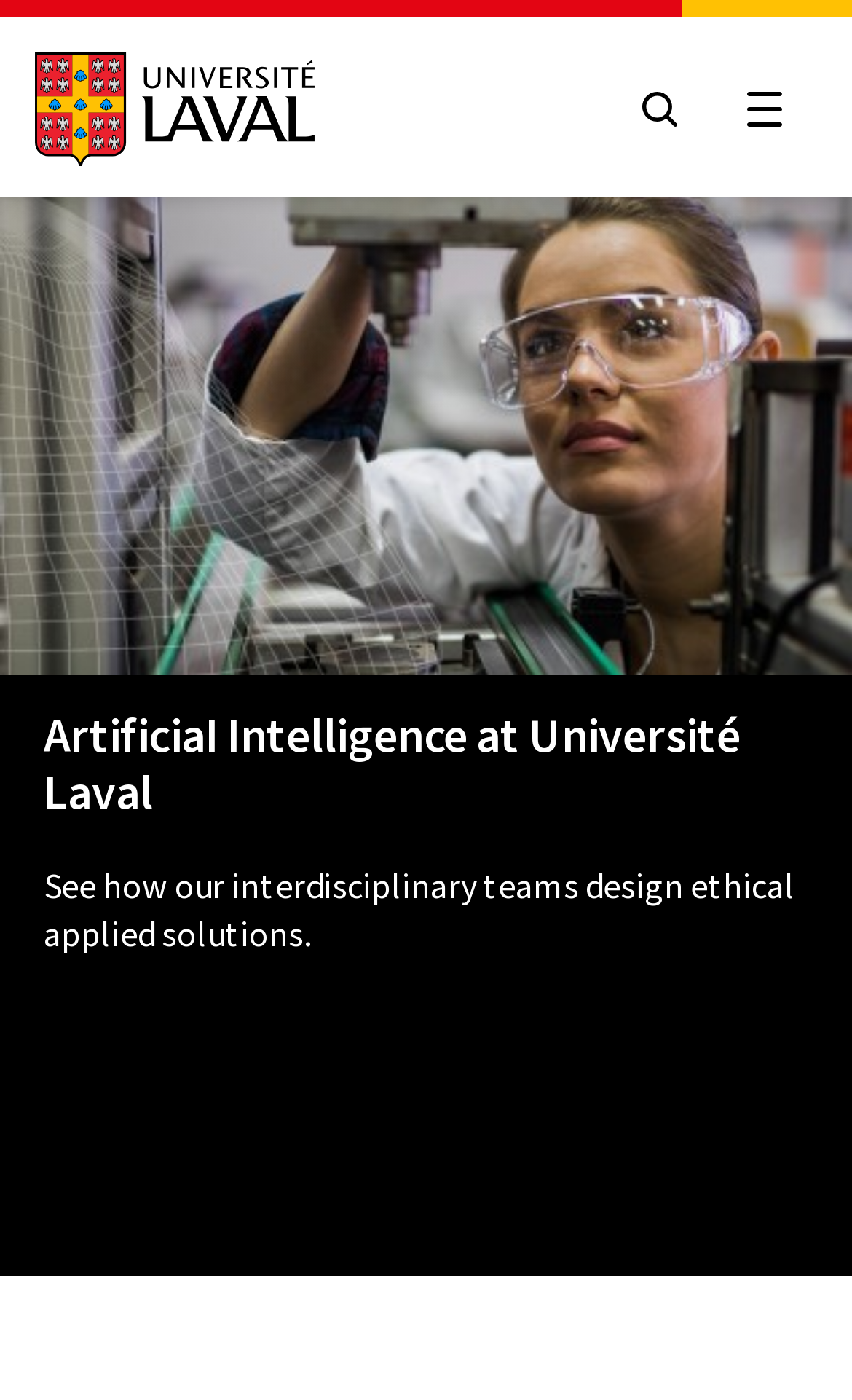Please find and generate the text of the main heading on the webpage.

AI serving communities